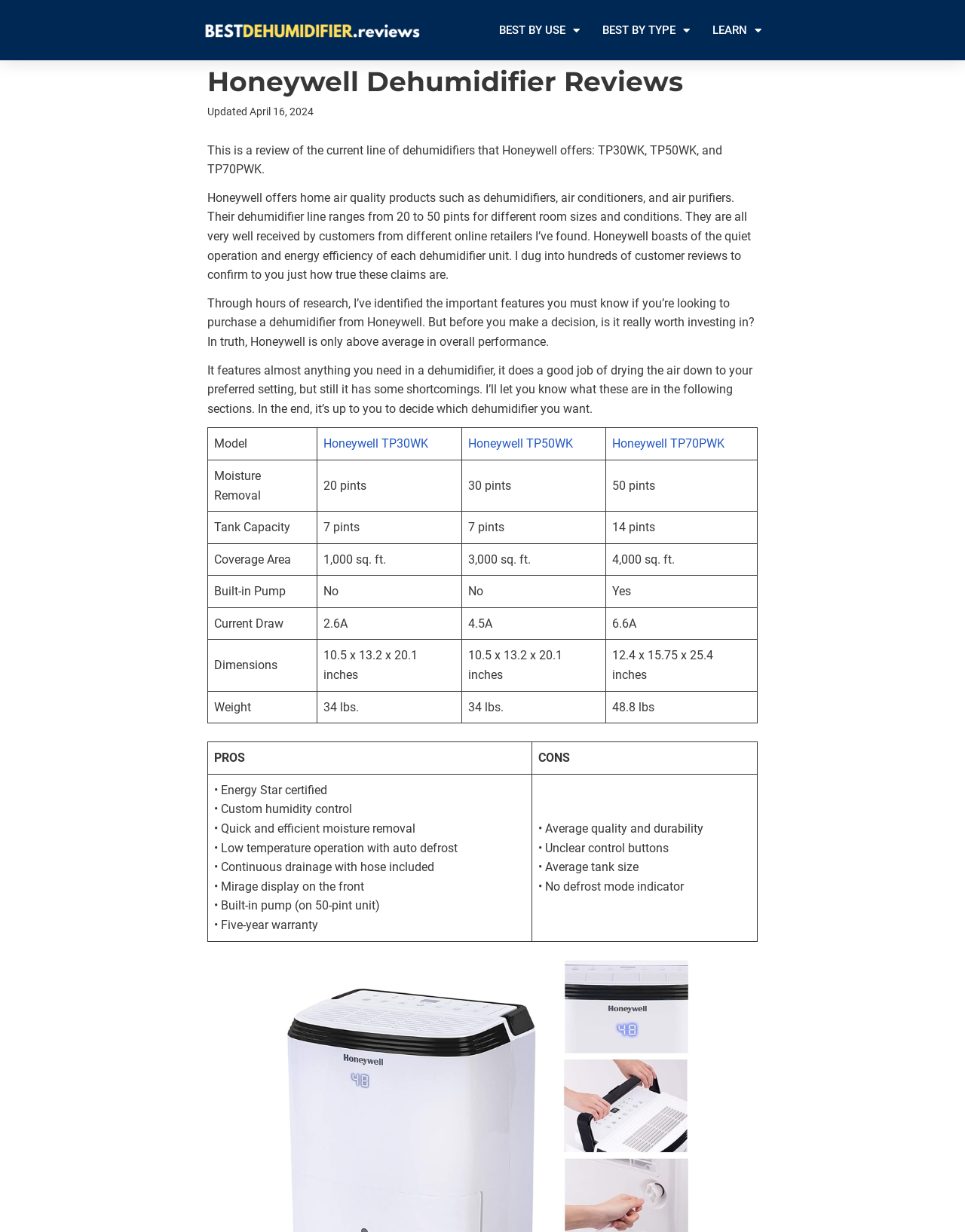Locate the headline of the webpage and generate its content.

Honeywell Dehumidifier Reviews